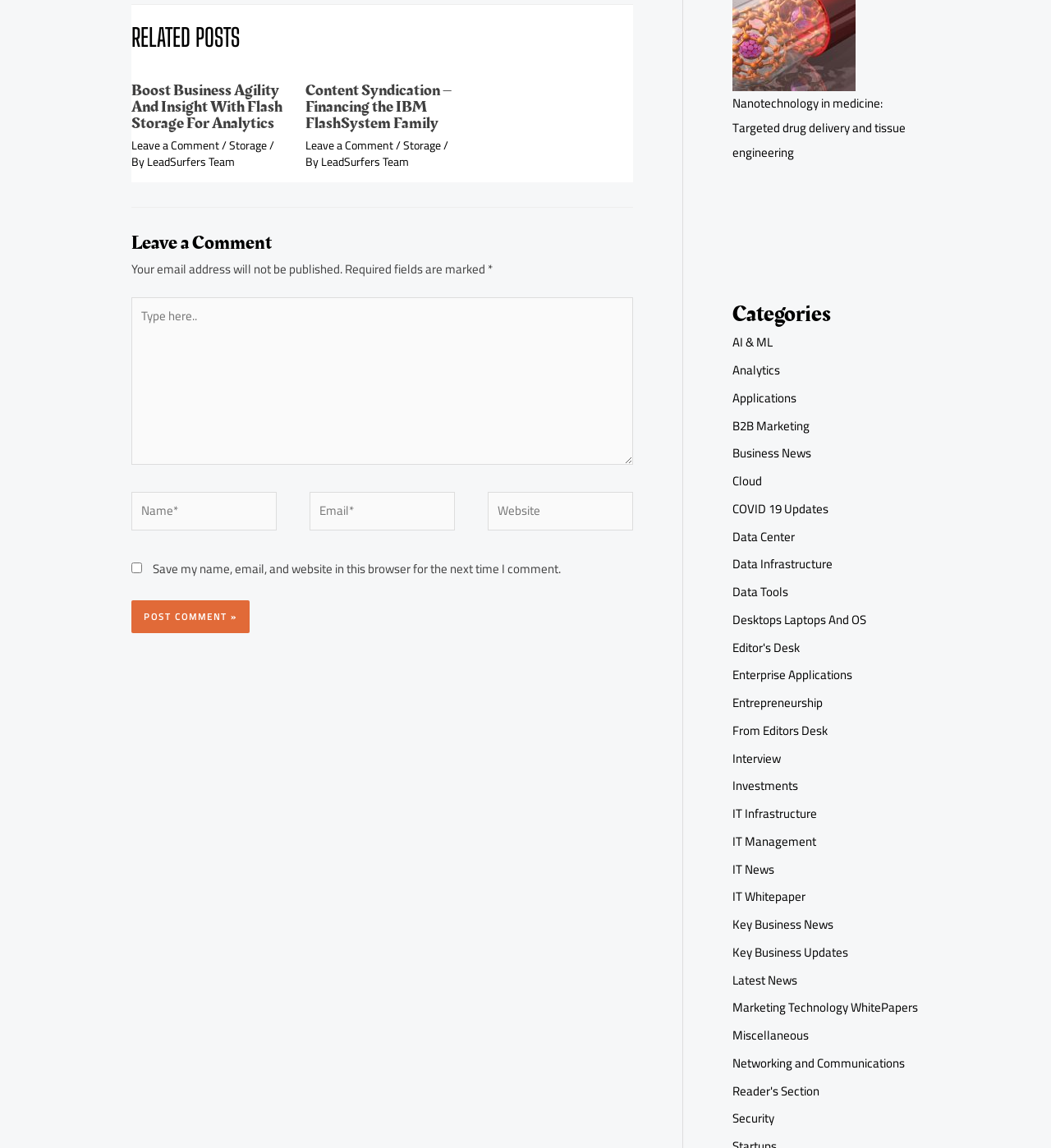Specify the bounding box coordinates of the area that needs to be clicked to achieve the following instruction: "Read the article 'Boost Business Agility And Insight With Flash Storage For Analytics'".

[0.125, 0.071, 0.271, 0.114]